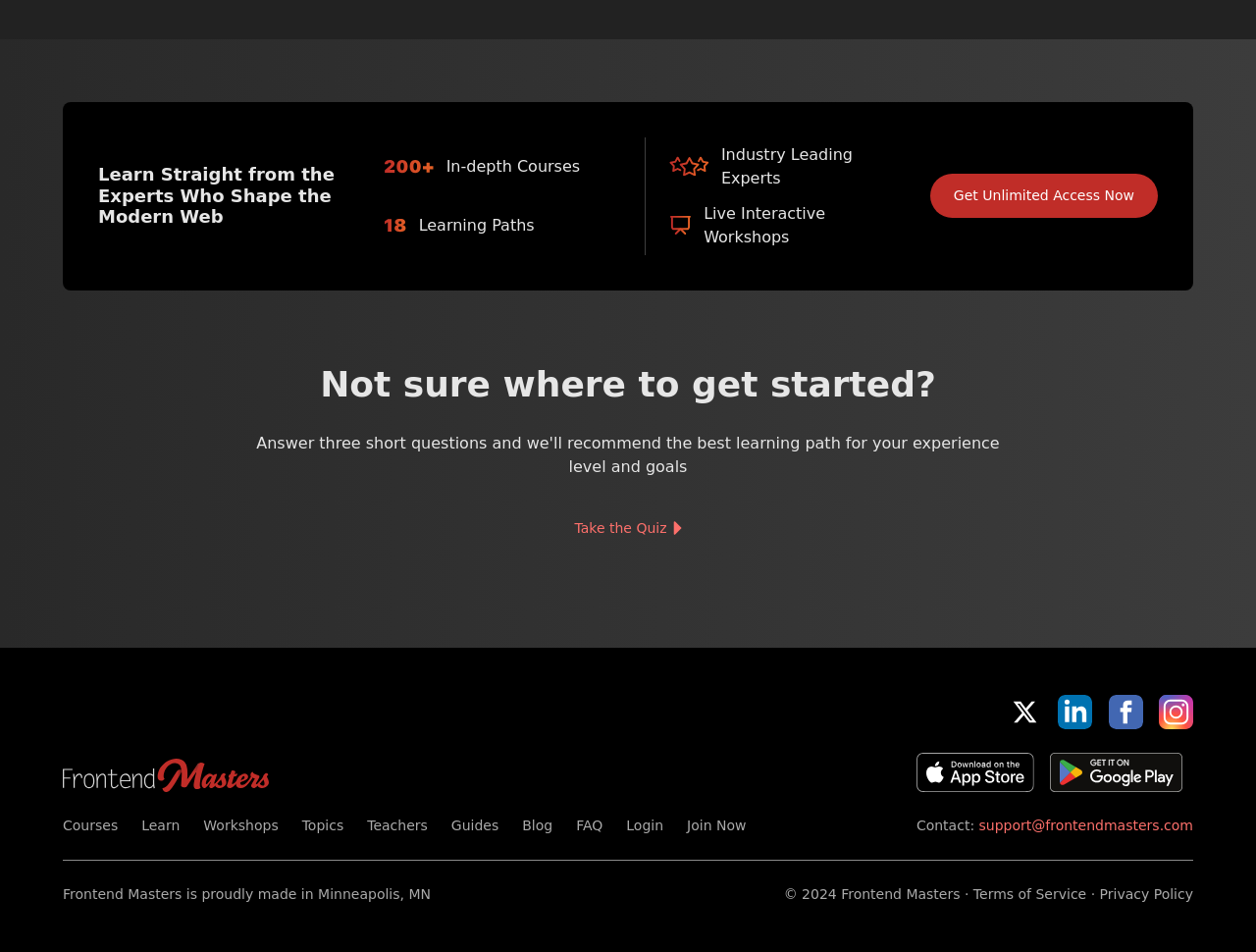Please identify the bounding box coordinates of the element on the webpage that should be clicked to follow this instruction: "Learn more about Courses". The bounding box coordinates should be given as four float numbers between 0 and 1, formatted as [left, top, right, bottom].

[0.05, 0.859, 0.094, 0.875]